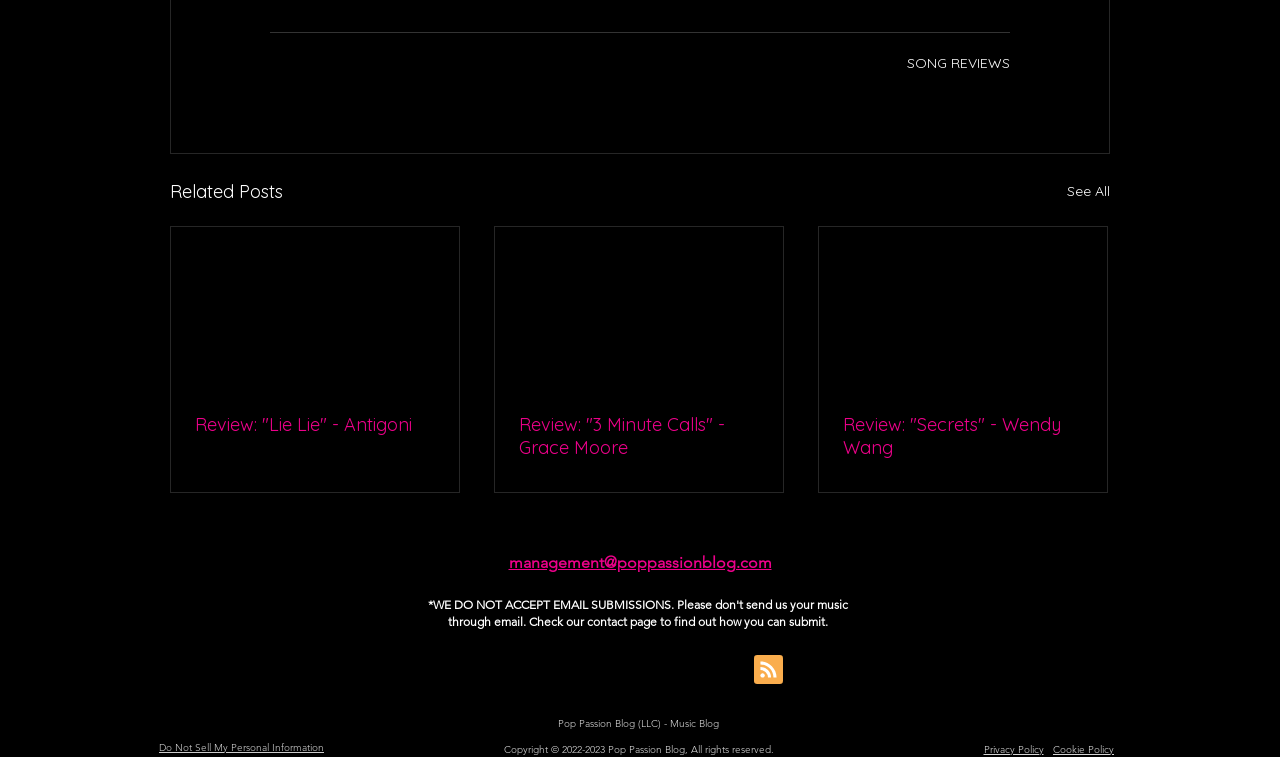Please provide the bounding box coordinates for the element that needs to be clicked to perform the following instruction: "Click on SONG REVIEWS". The coordinates should be given as four float numbers between 0 and 1, i.e., [left, top, right, bottom].

[0.709, 0.071, 0.789, 0.095]